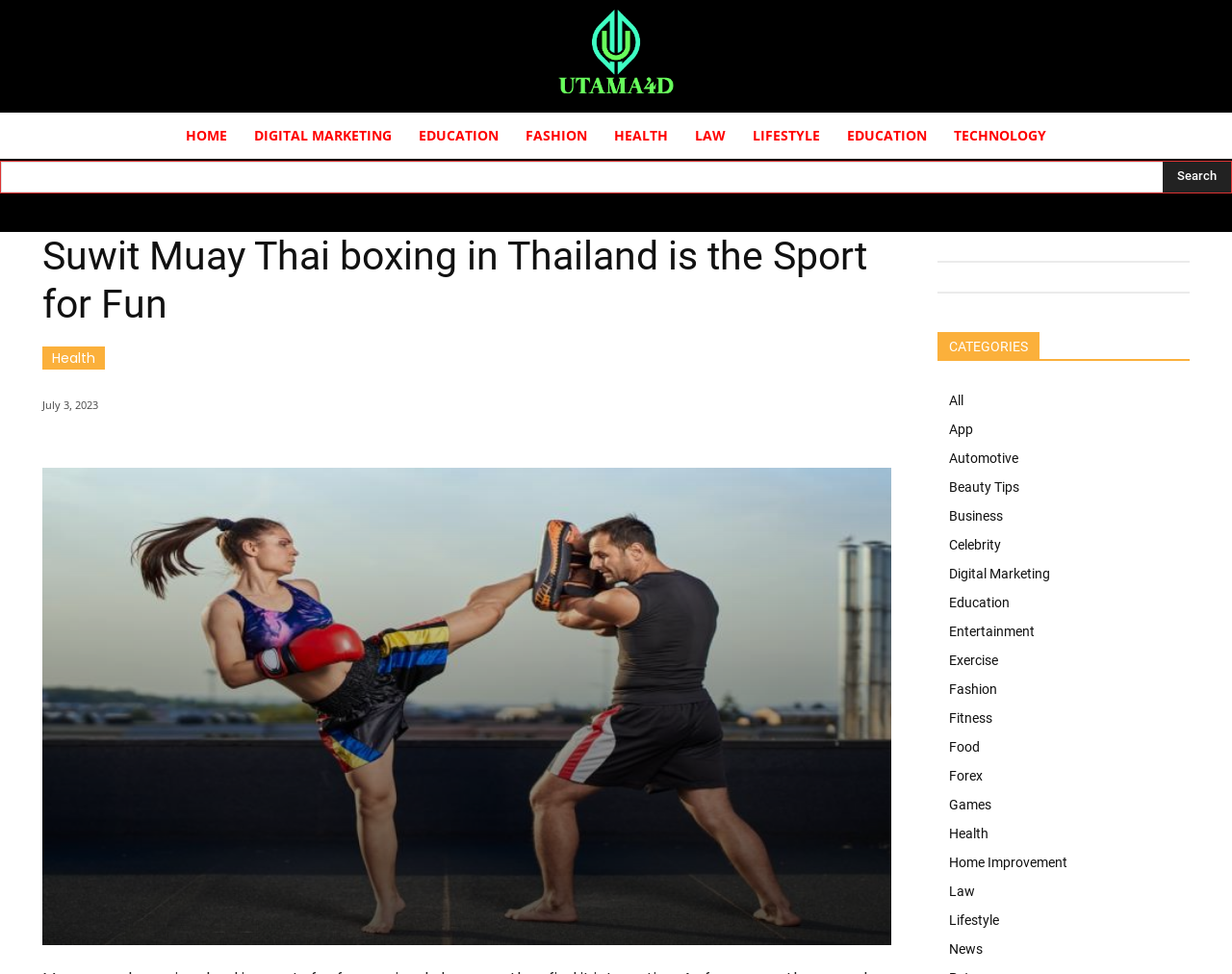How many main navigation links are at the top of the webpage?
Using the visual information, answer the question in a single word or phrase.

8